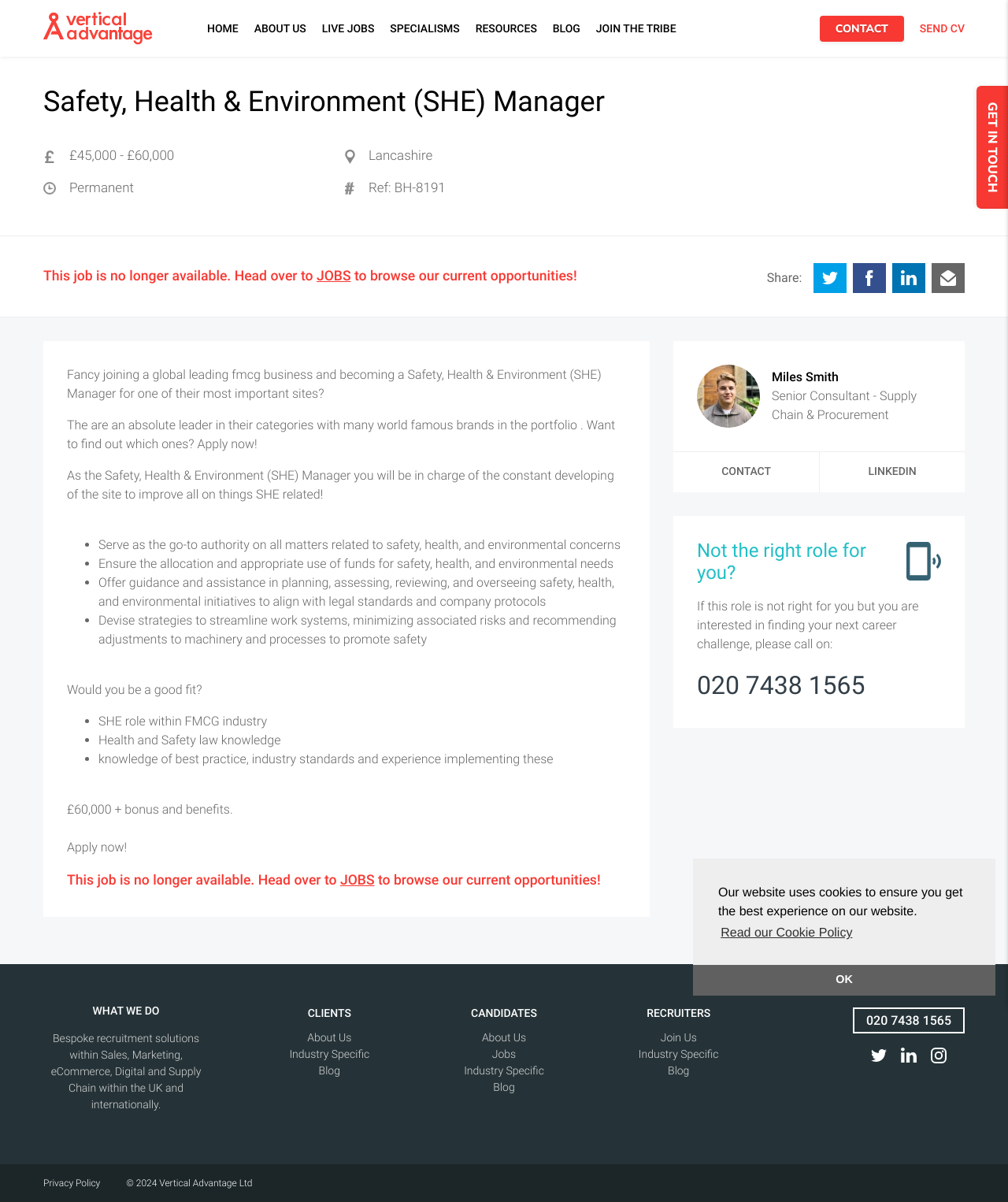Using the description: "LinkedIn", identify the bounding box of the corresponding UI element in the screenshot.

None